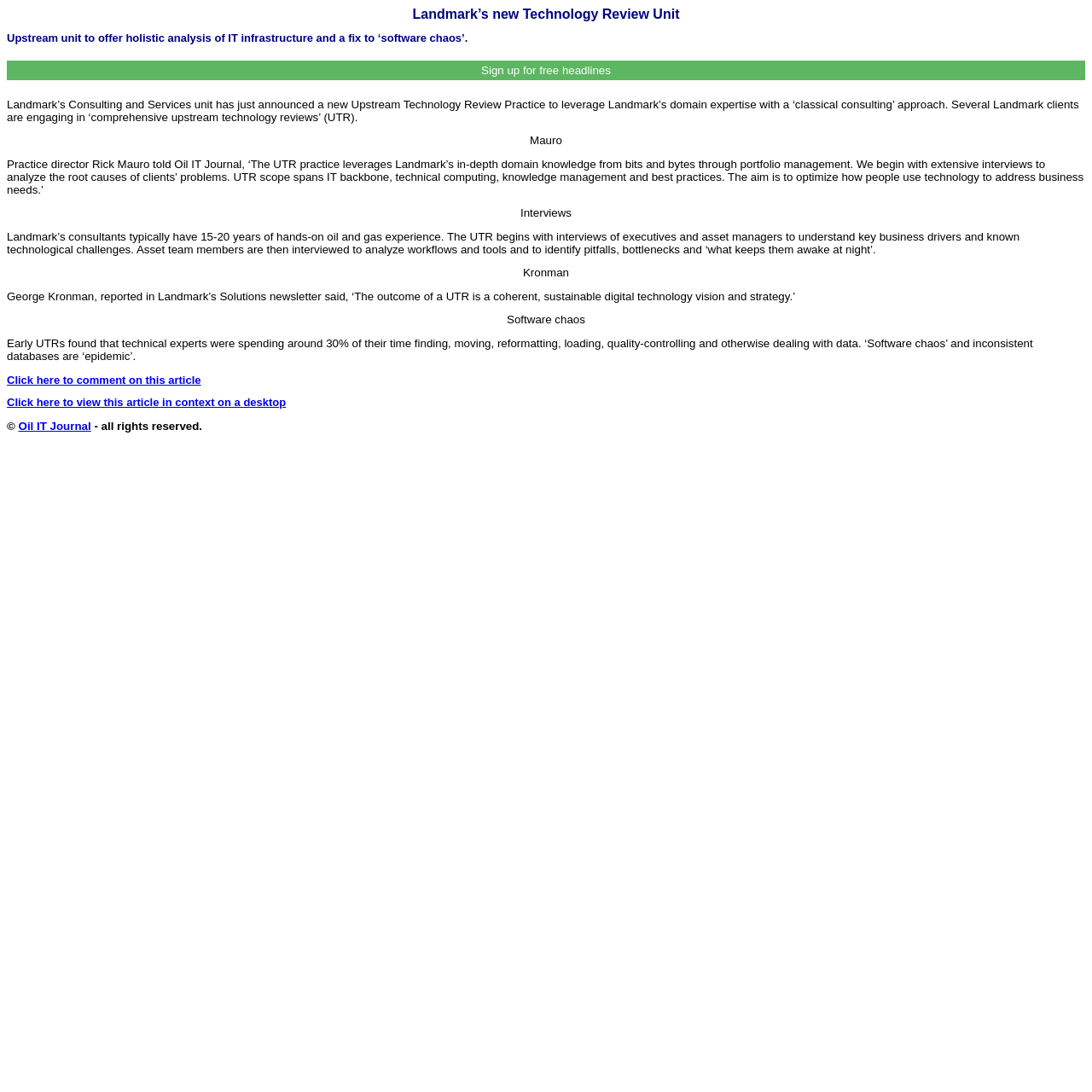Give a succinct answer to this question in a single word or phrase: 
What is the name of the practice director?

Rick Mauro